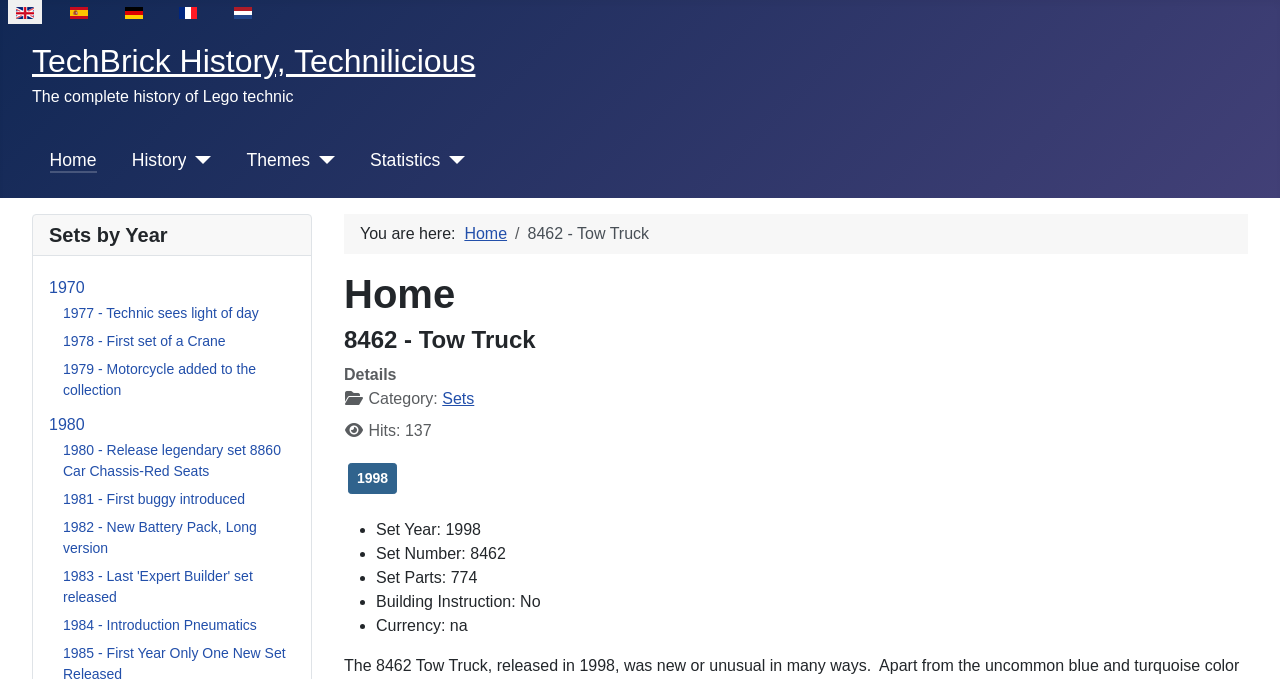Predict the bounding box for the UI component with the following description: "1981 - First buggy introduced".

[0.049, 0.724, 0.191, 0.747]